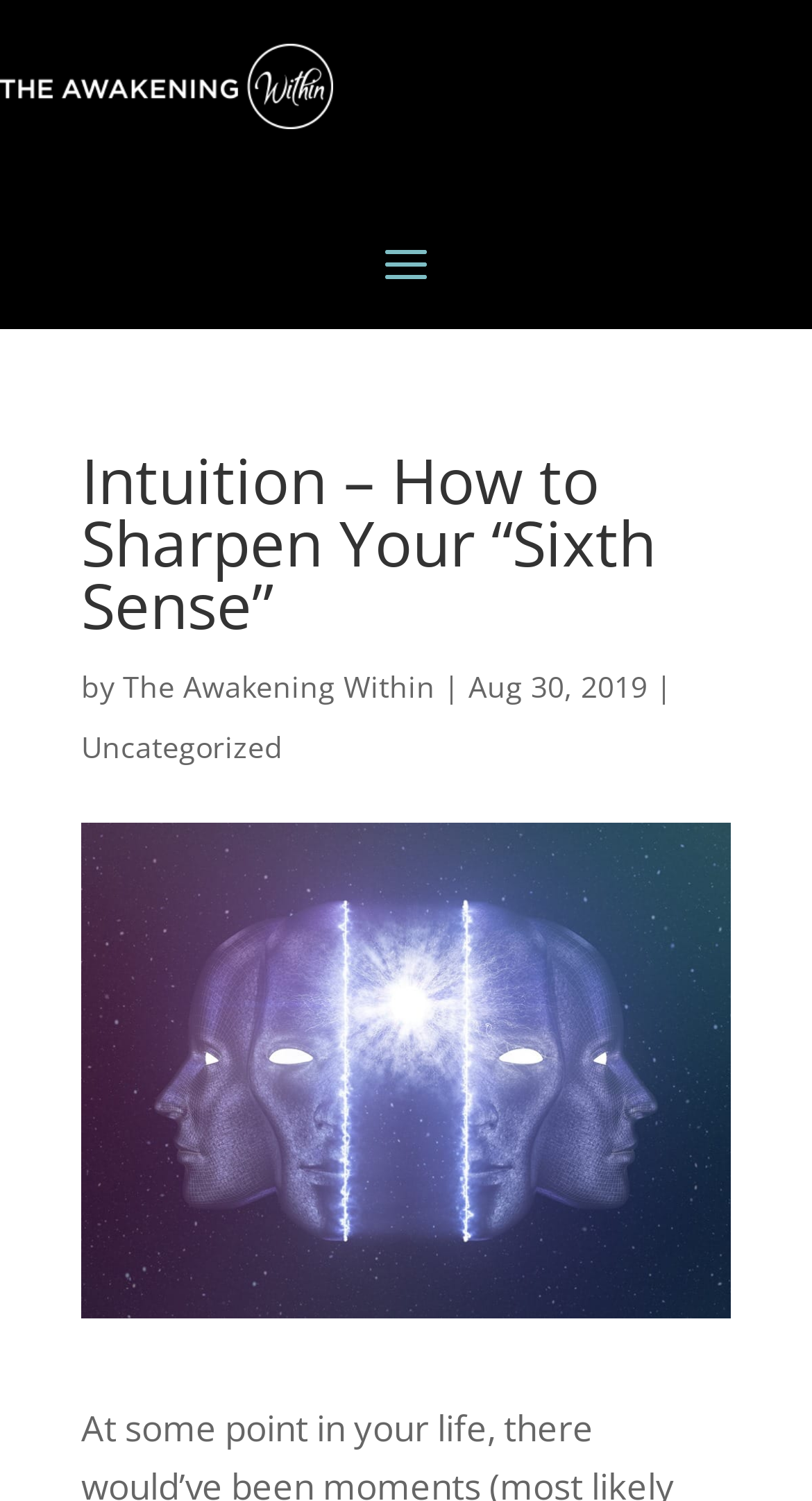Please extract the webpage's main title and generate its text content.

Intuition – How to Sharpen Your “Sixth Sense”